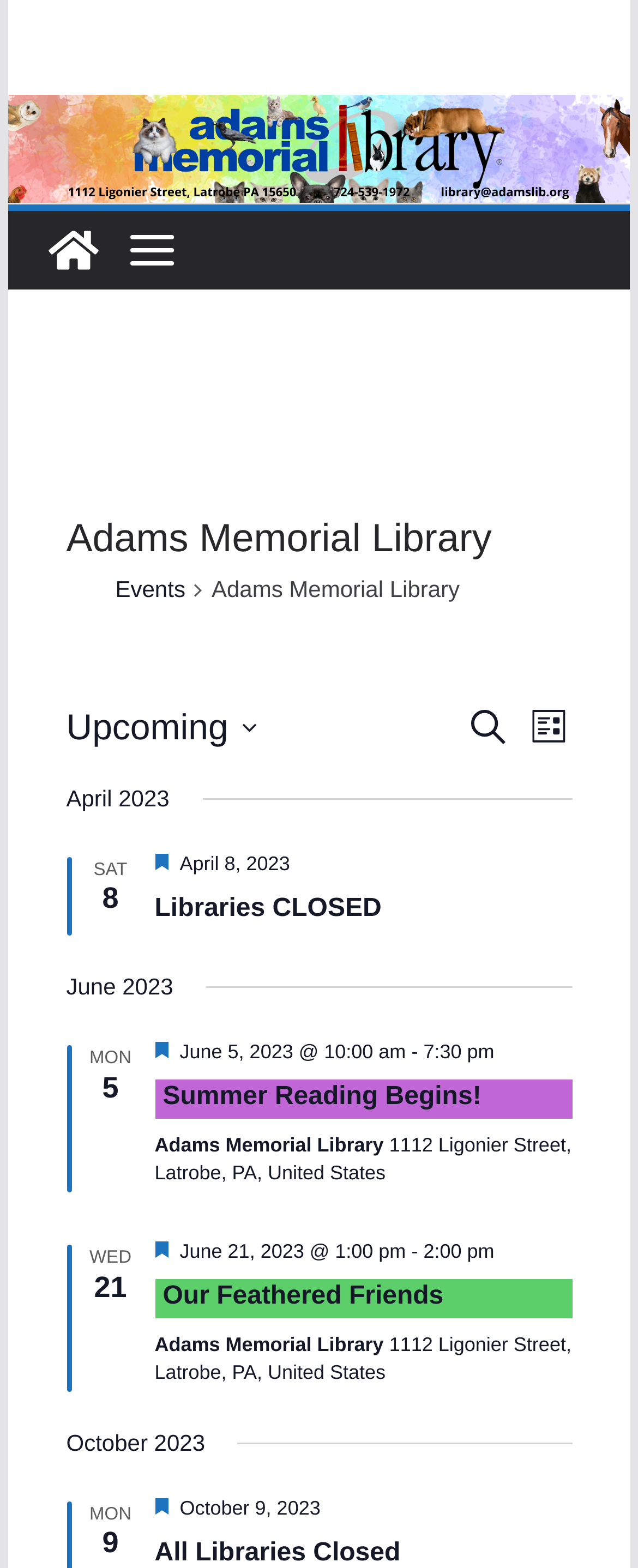Please identify the bounding box coordinates of the area that needs to be clicked to follow this instruction: "View 'Summer Reading Begins!' event".

[0.255, 0.69, 0.754, 0.709]